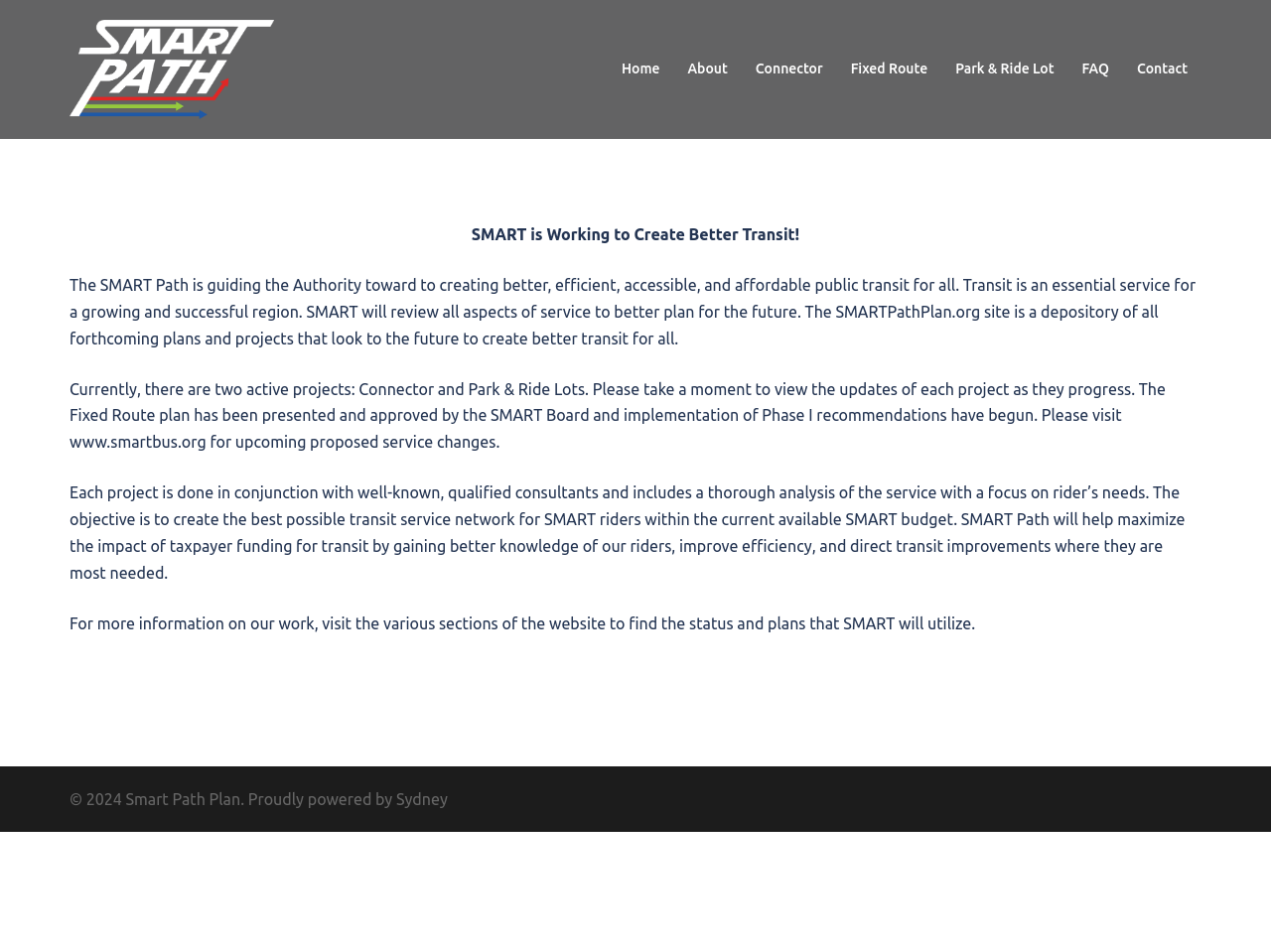Using the given description, provide the bounding box coordinates formatted as (top-left x, top-left y, bottom-right x, bottom-right y), with all values being floating point numbers between 0 and 1. Description: Back to Blog Archive

None